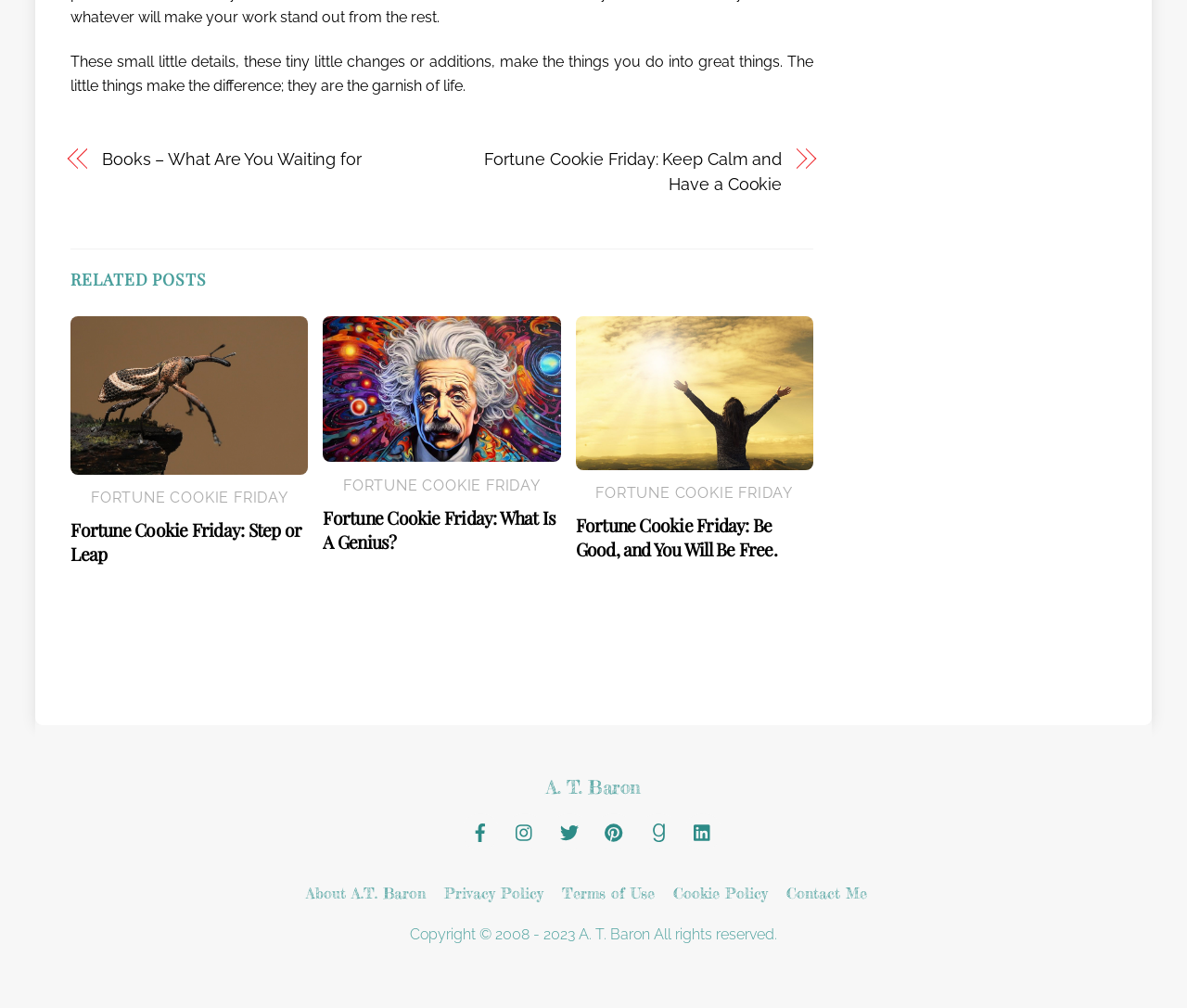Please find the bounding box coordinates for the clickable element needed to perform this instruction: "Contact A. T. Baron".

[0.662, 0.877, 0.73, 0.895]